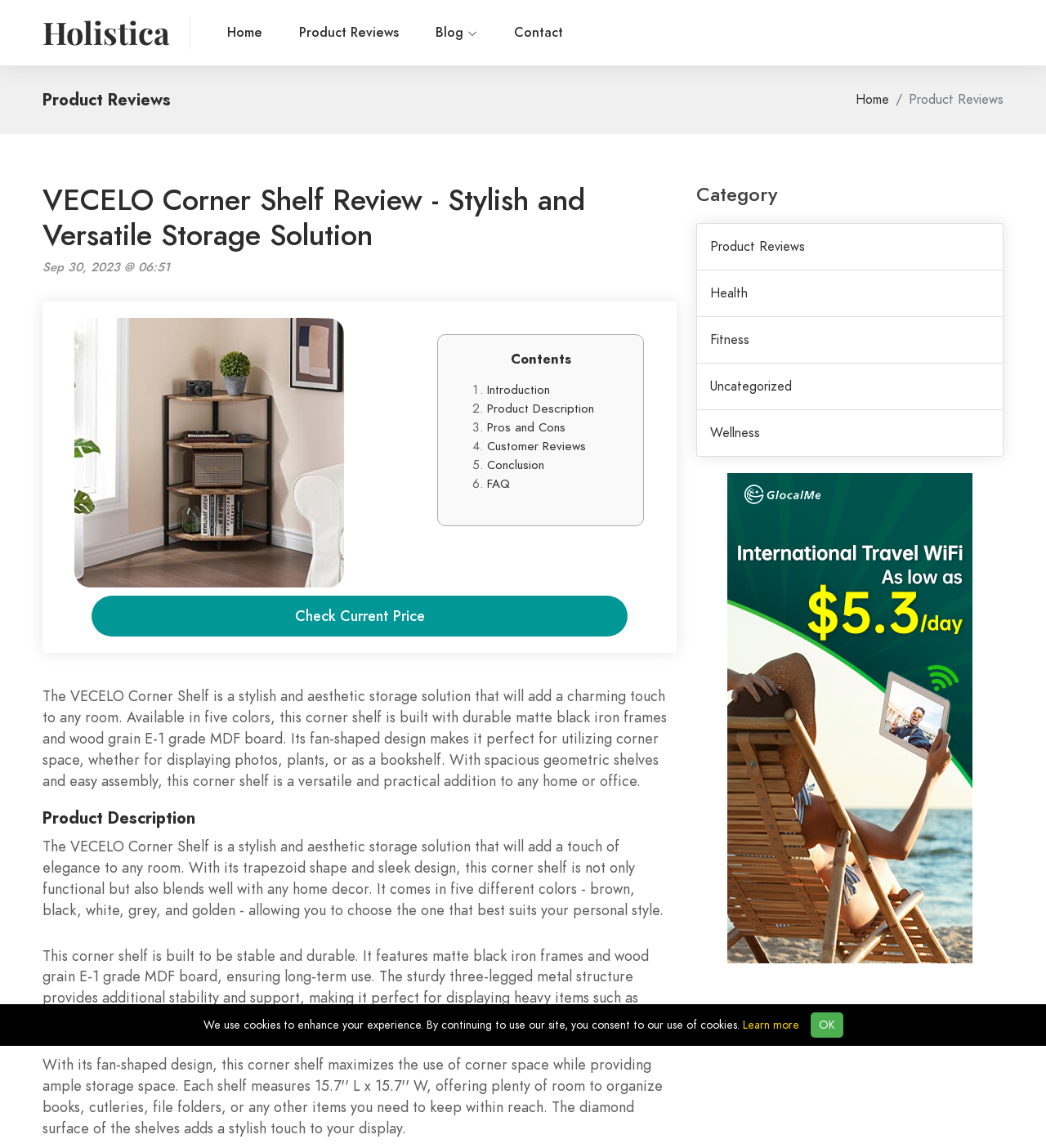Find the main header of the webpage and produce its text content.

VECELO Corner Shelf Review - Stylish and Versatile Storage Solution